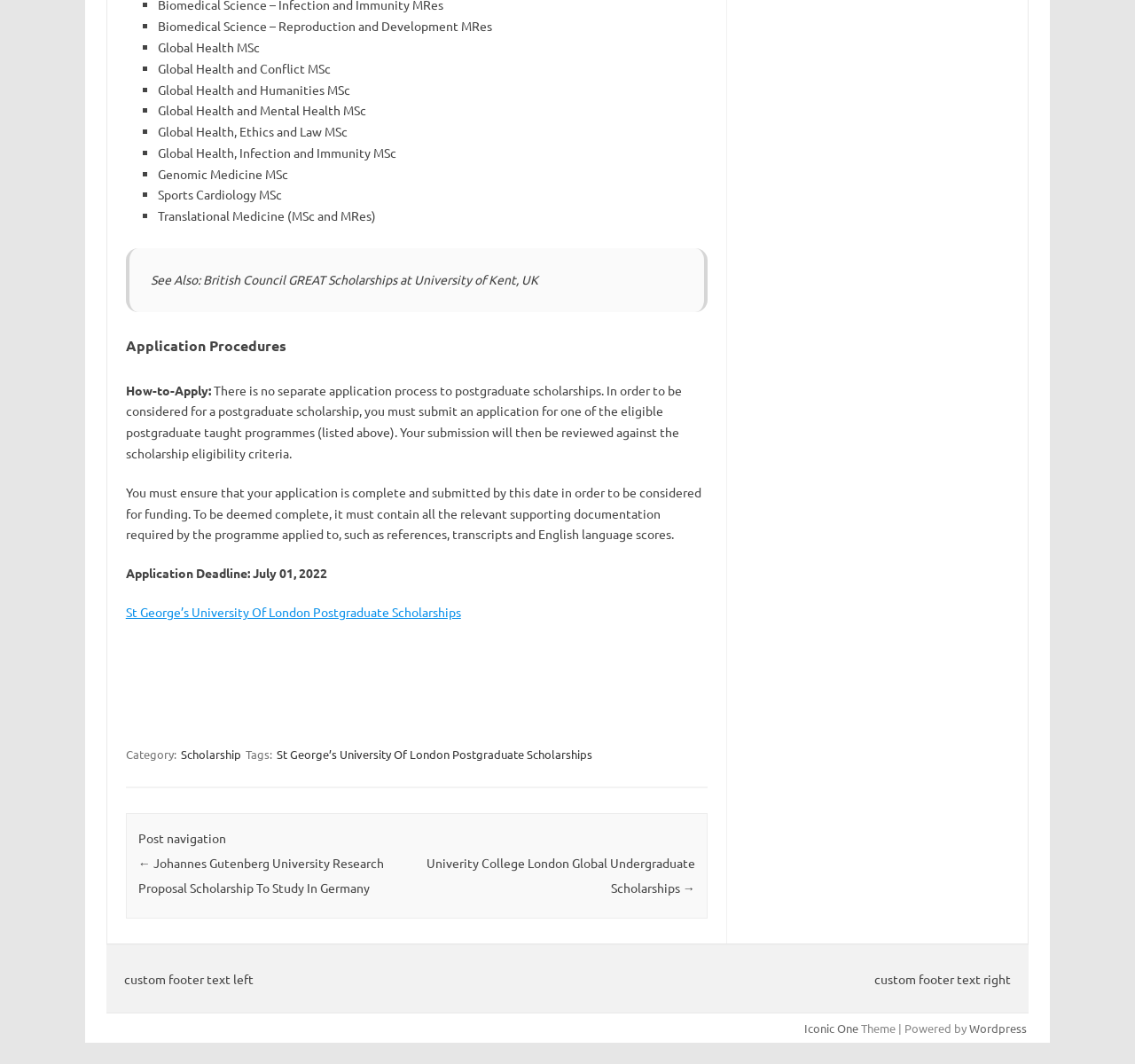What is the category of the post?
Please respond to the question with a detailed and informative answer.

I found the FooterAsNonLandmark element that contains the category information. The StaticText element 'Category:' is followed by a link element 'Scholarship', which indicates that the category of the post is Scholarship.